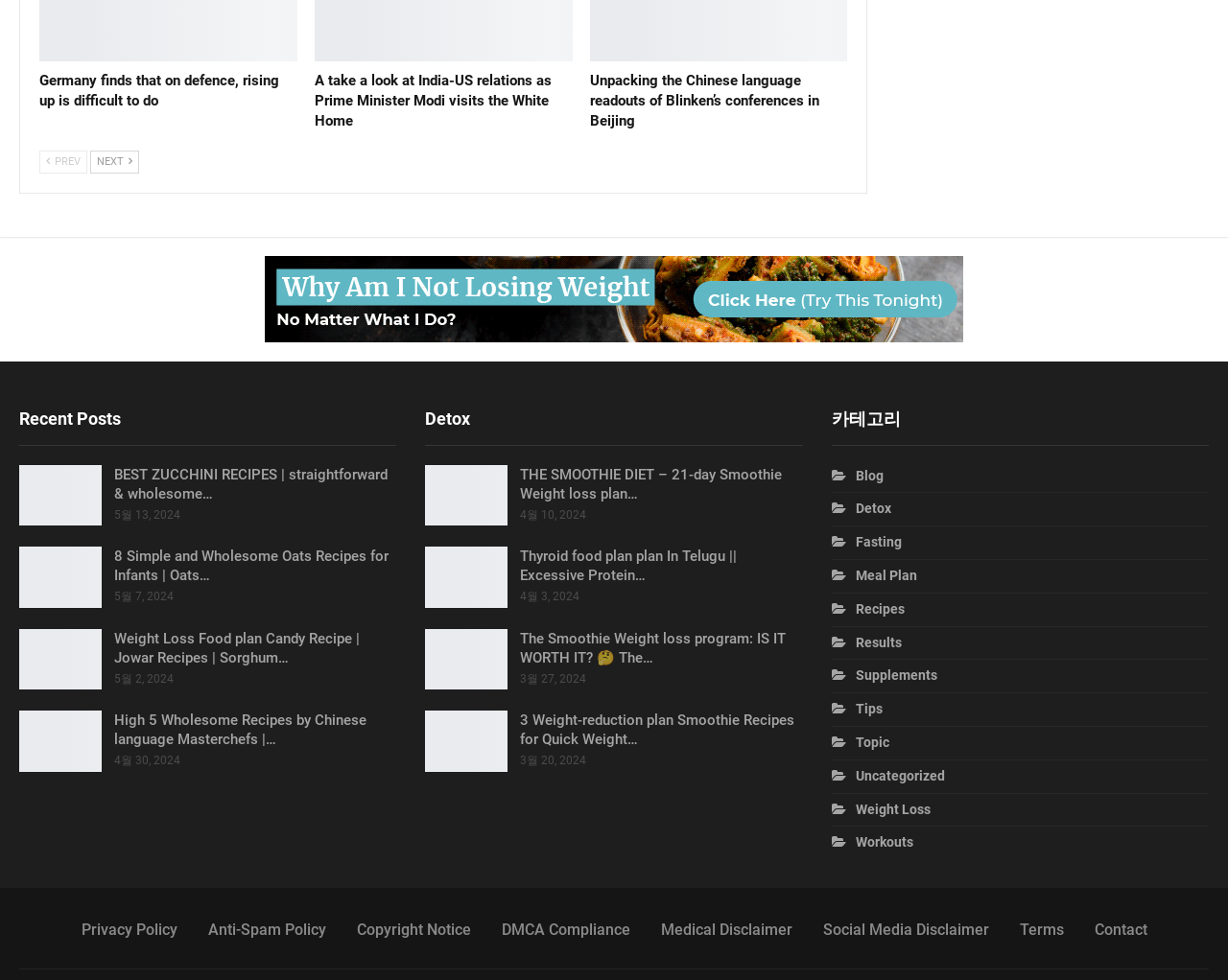Give a one-word or one-phrase response to the question:
What is the purpose of the 'Previous' and 'Next' buttons?

Navigation